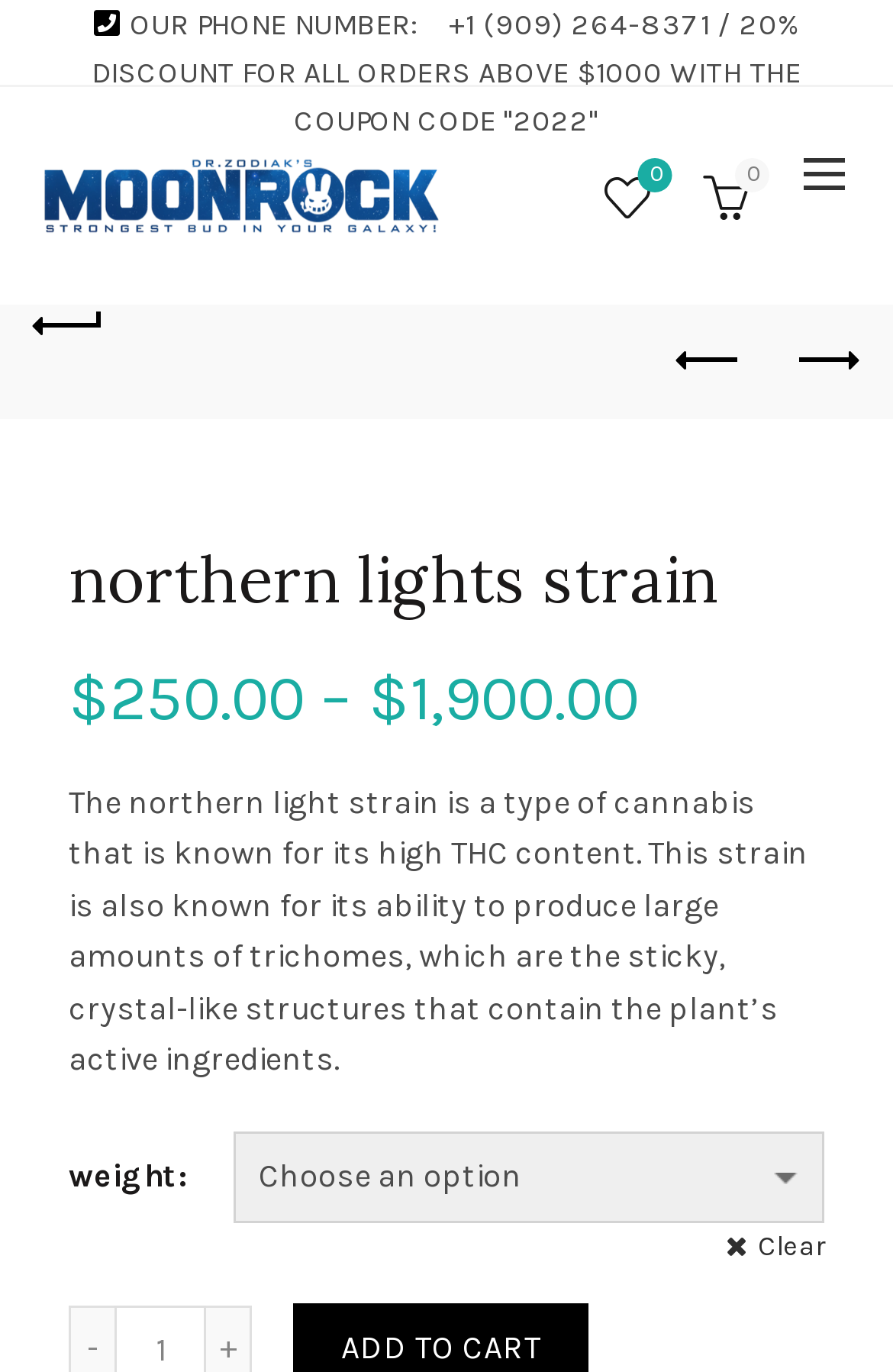Please find the bounding box coordinates of the element that you should click to achieve the following instruction: "Call the phone number". The coordinates should be presented as four float numbers between 0 and 1: [left, top, right, bottom].

[0.503, 0.005, 0.795, 0.03]